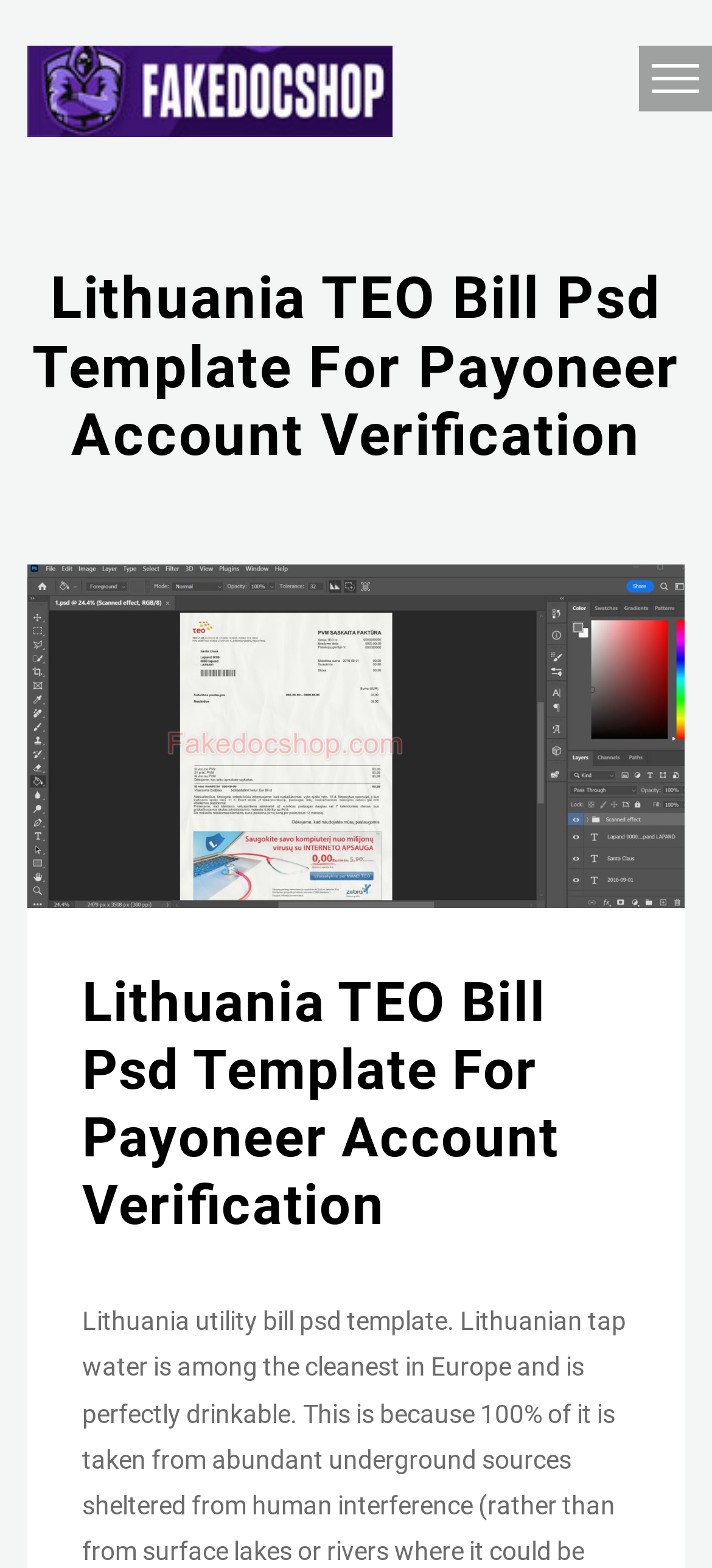Give a concise answer of one word or phrase to the question: 
What is the website's logo?

fakedocshop